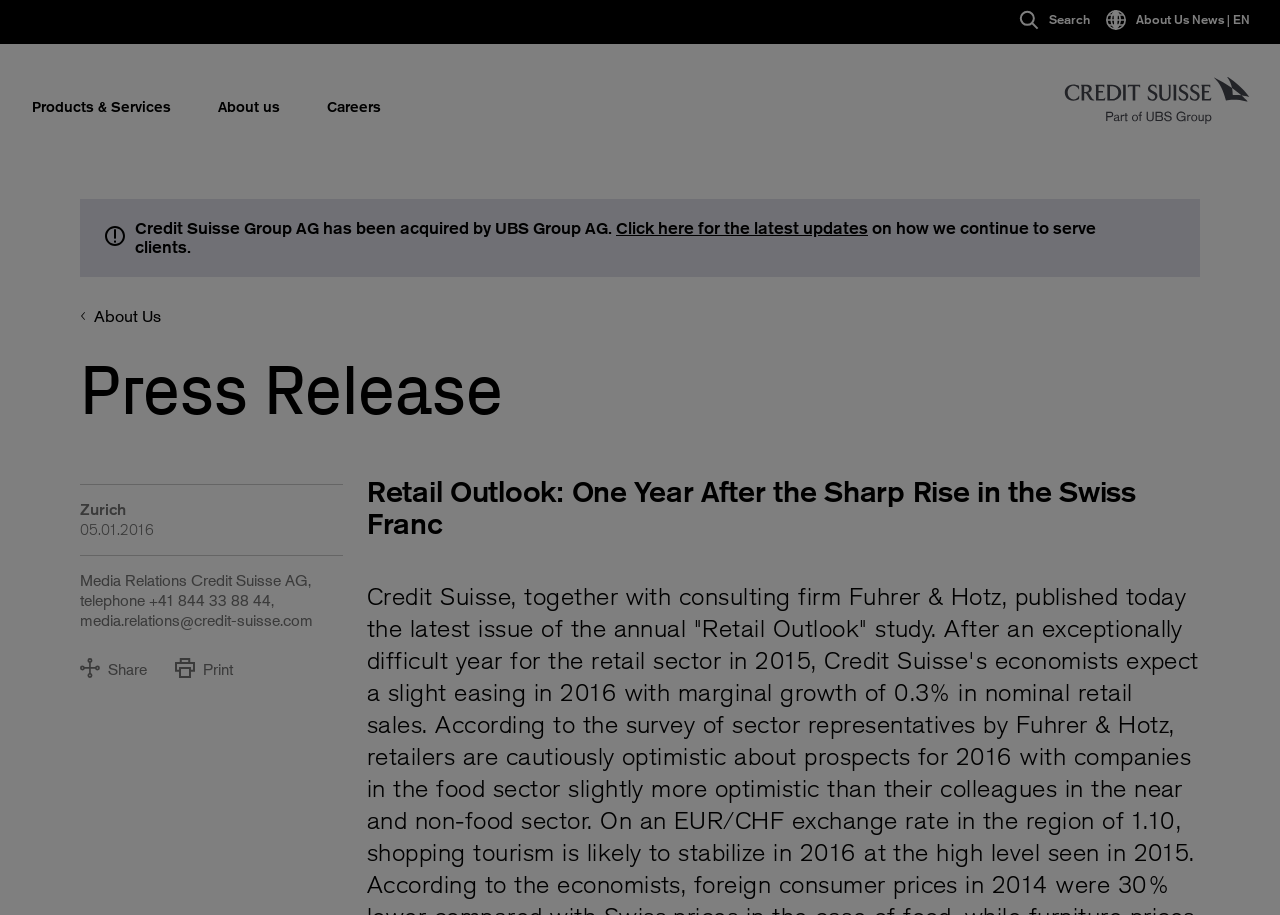Please determine the bounding box coordinates for the element with the description: "Back to the home page".

[0.831, 0.119, 0.977, 0.141]